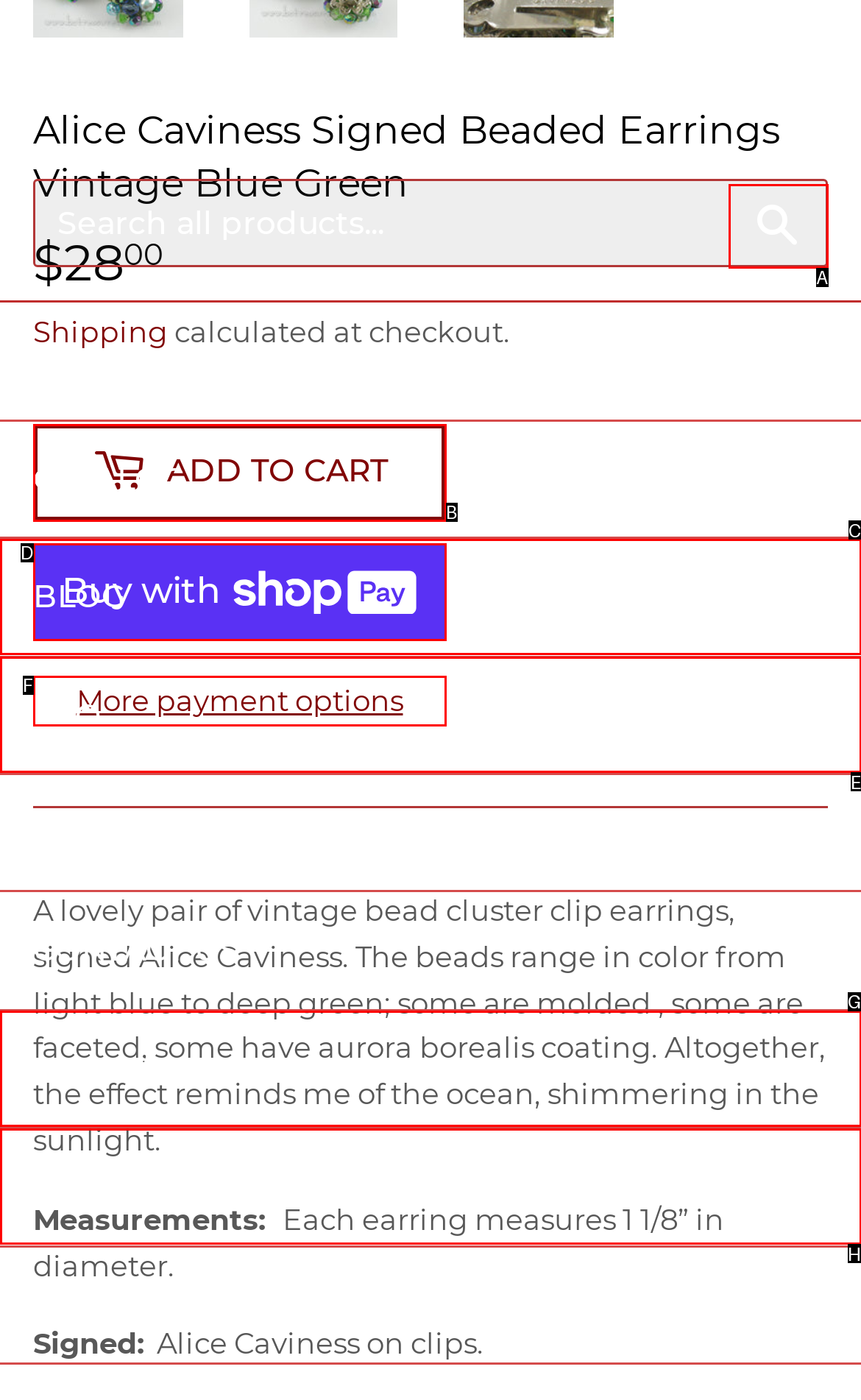Tell me which one HTML element best matches the description: Terms of Service Answer with the option's letter from the given choices directly.

H